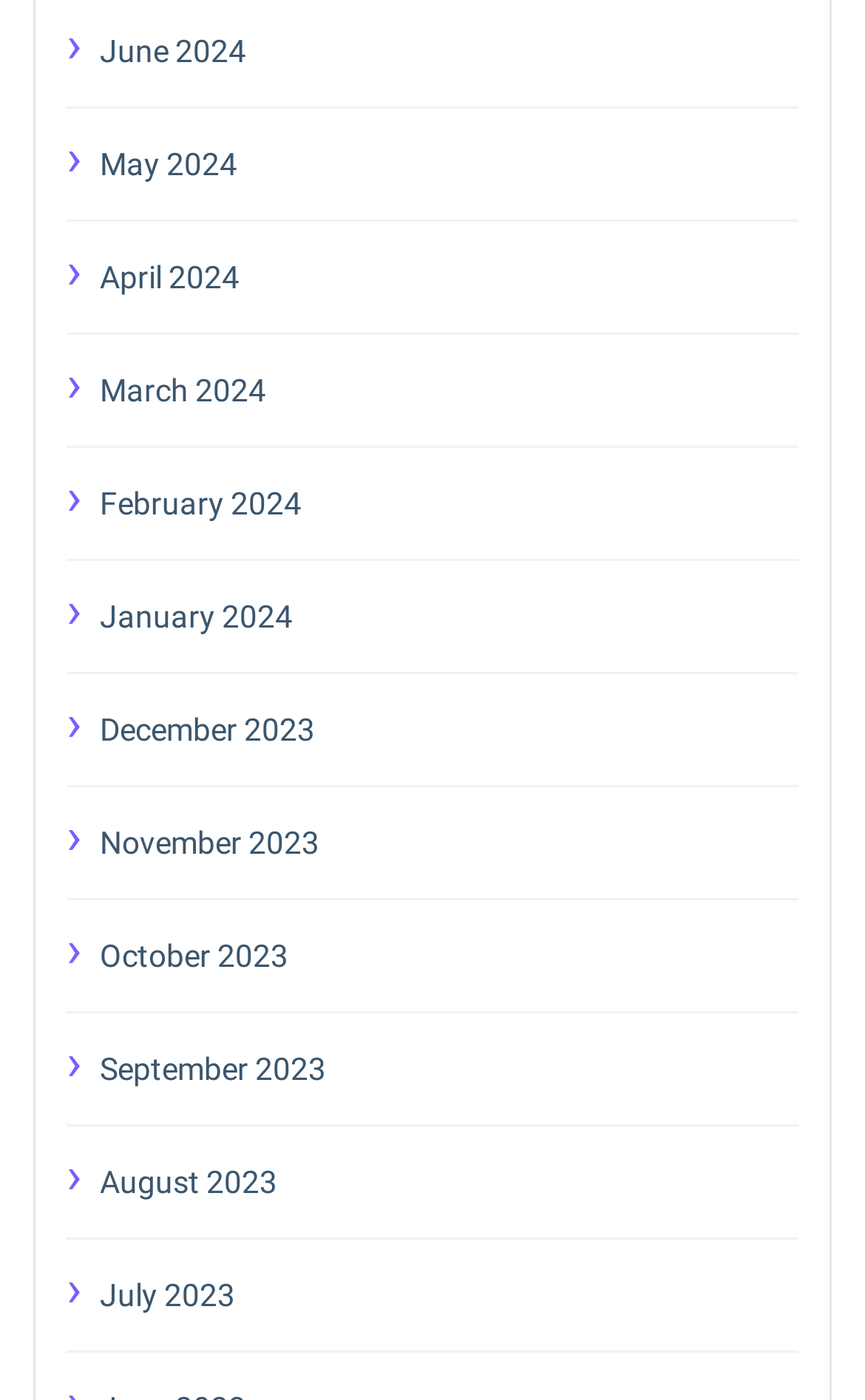Find and indicate the bounding box coordinates of the region you should select to follow the given instruction: "go to May 2024".

[0.115, 0.097, 0.923, 0.138]